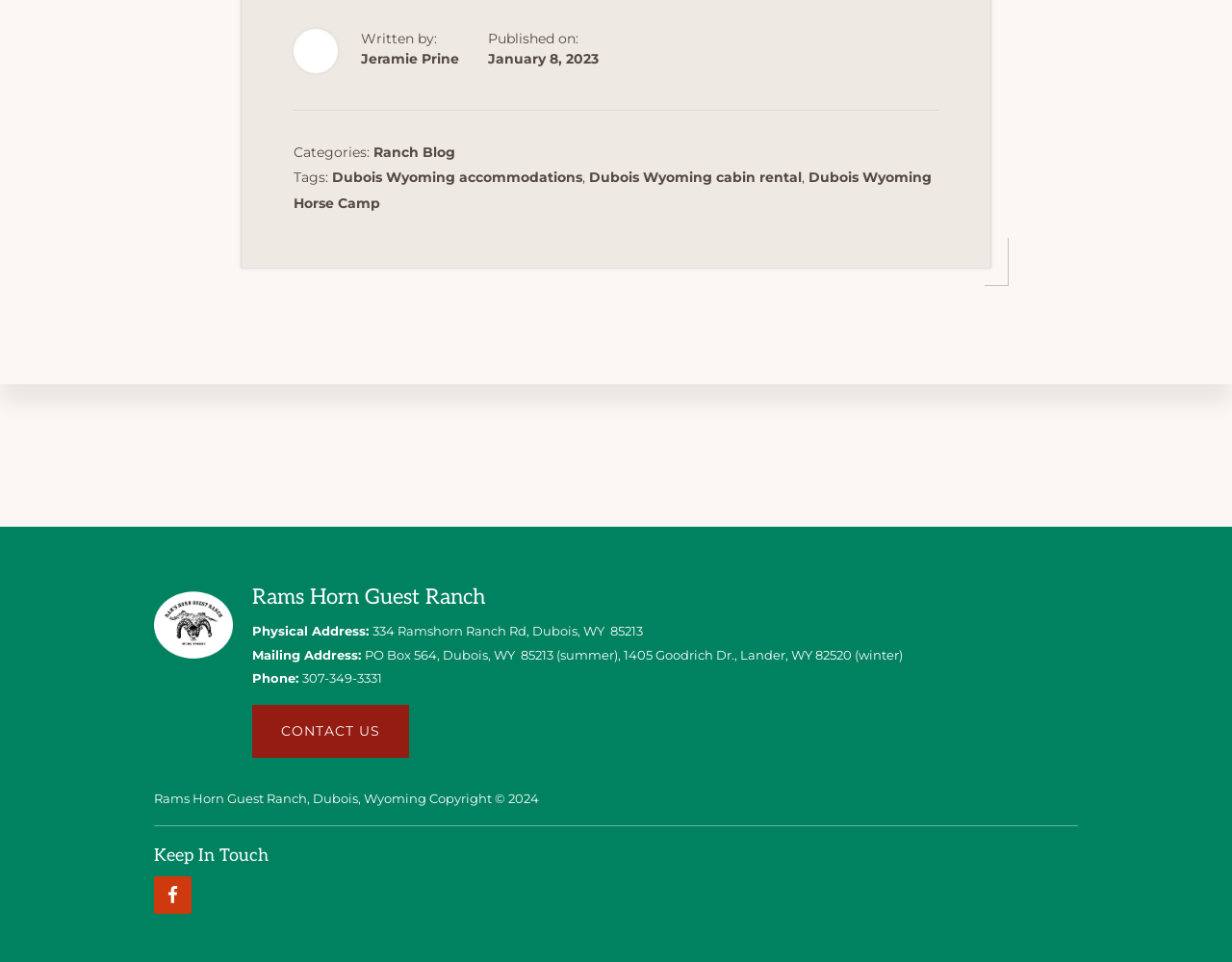What social media platform can you use to keep in touch with Rams Horn Guest Ranch?
Respond with a short answer, either a single word or a phrase, based on the image.

Facebook